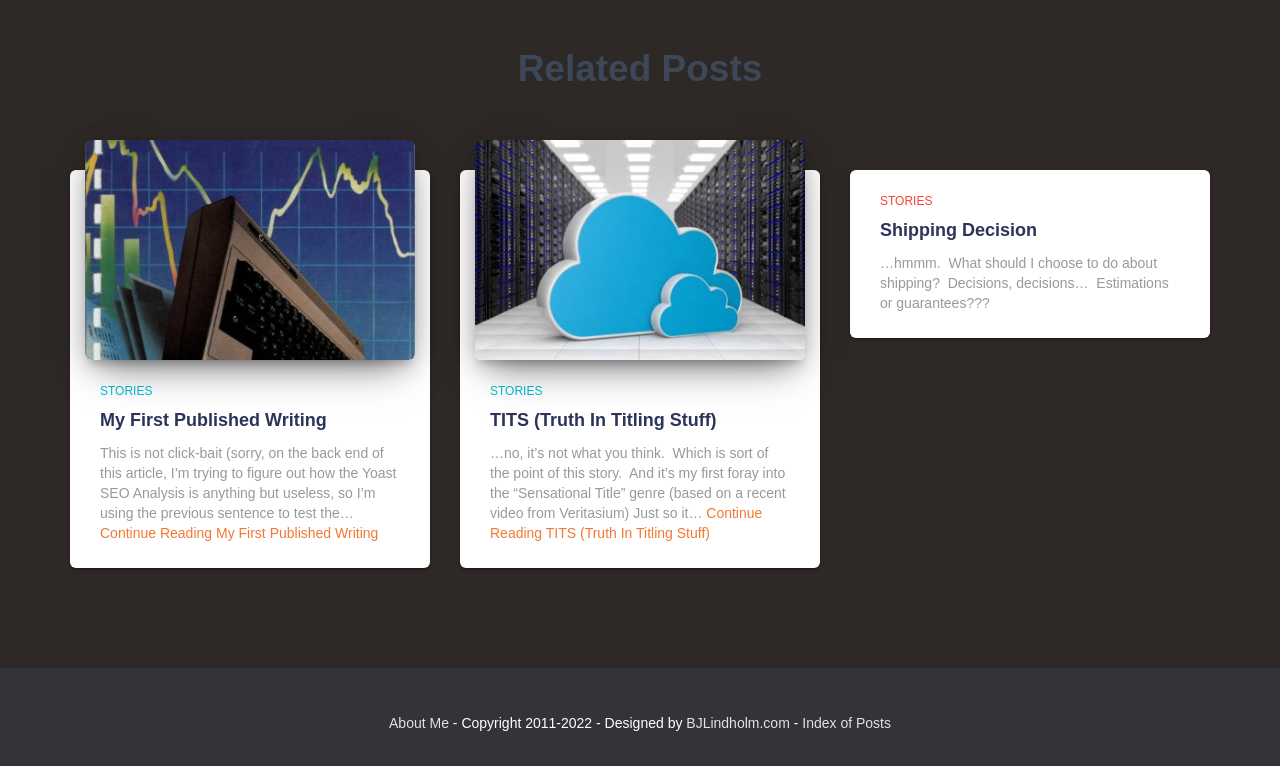What is the text above the 'Continue Reading My First Published Writing' link?
Answer the question with a thorough and detailed explanation.

I looked at the StaticText element above the 'Continue Reading My First Published Writing' link and found that it contains the text 'This is not click-bait...'. I determined this by checking the y1 and y2 coordinates of the StaticText element and found that it is above the link element.